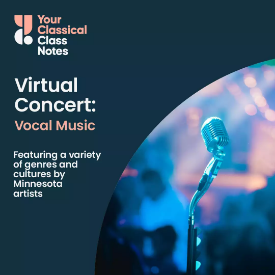Please answer the following question using a single word or phrase: 
Who is the target audience for this event?

Educators and students